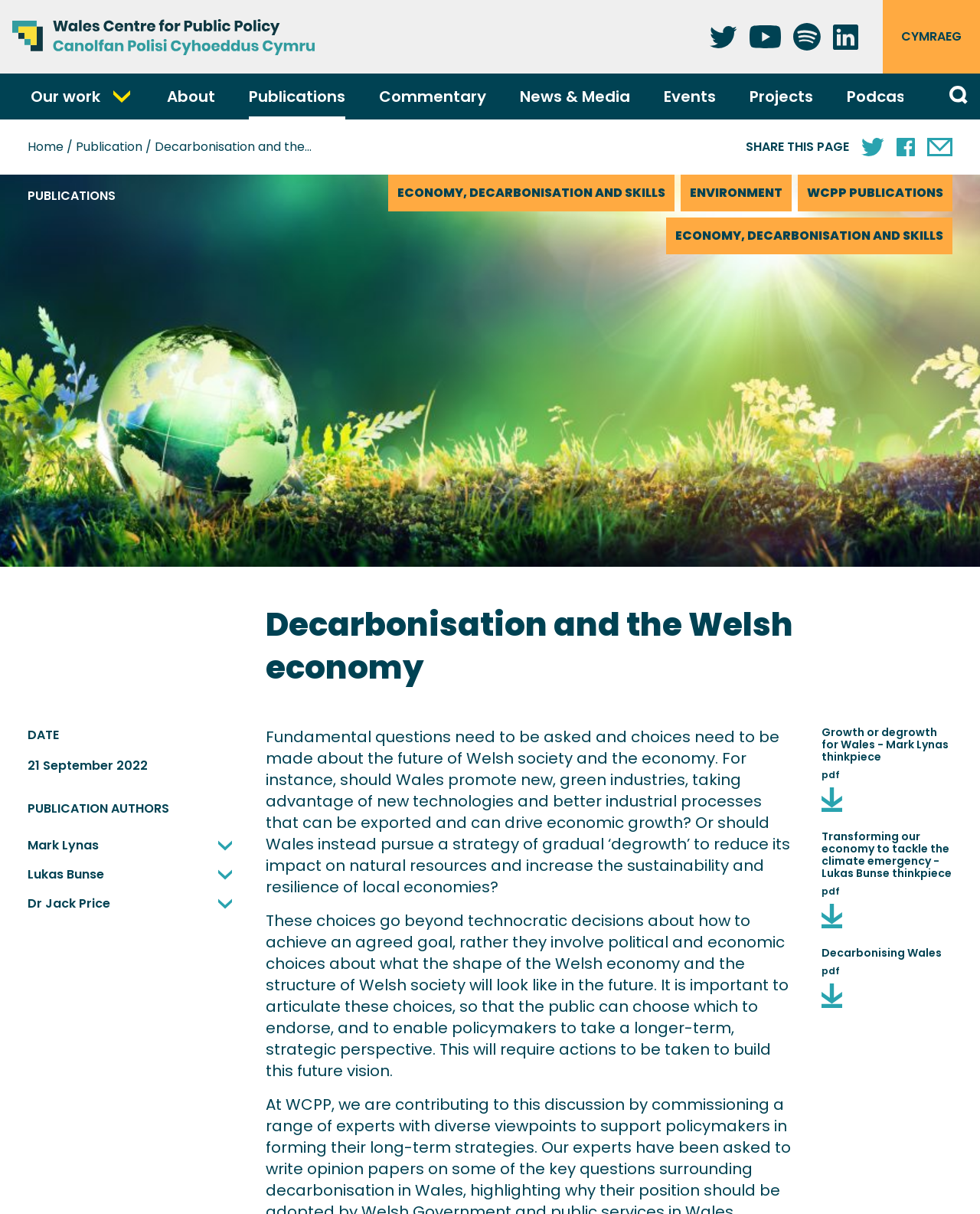What is the theme of the webpage? Analyze the screenshot and reply with just one word or a short phrase.

Decarbonisation and the Welsh economy